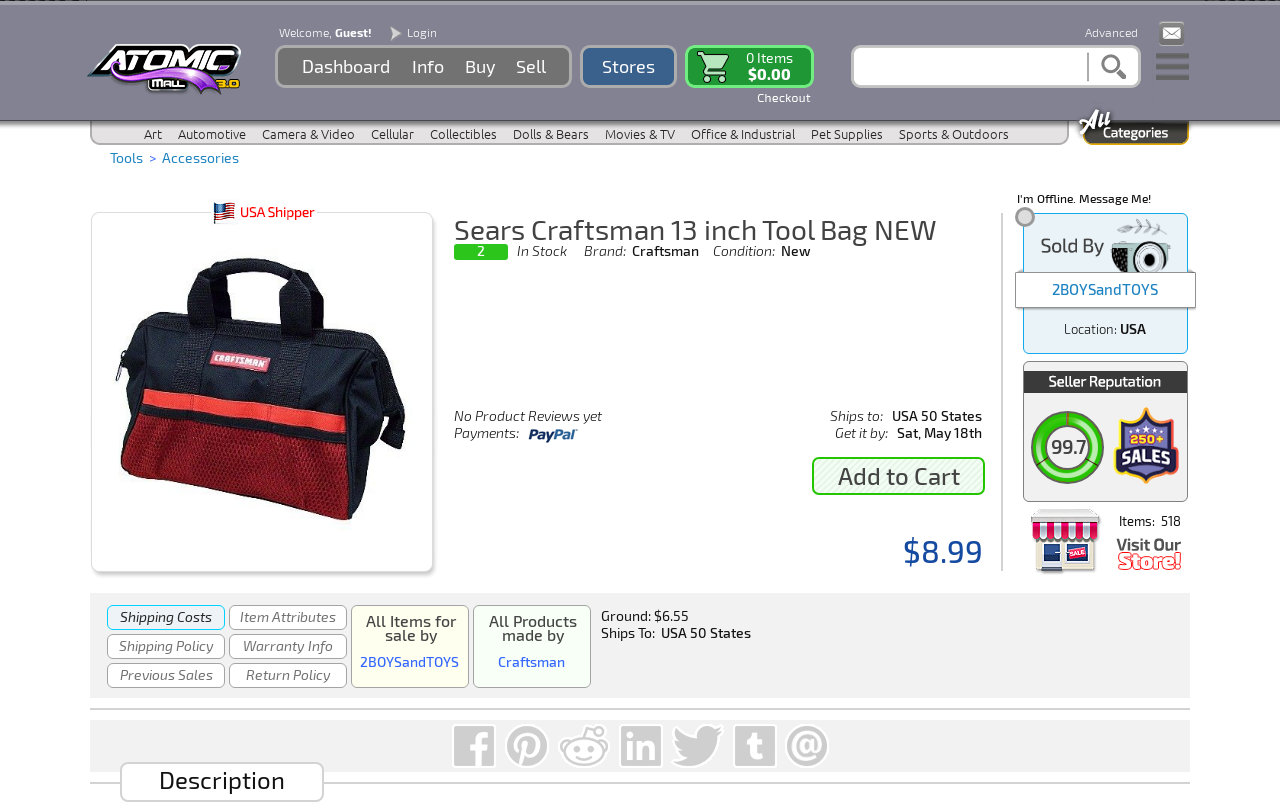Can you provide the bounding box coordinates for the element that should be clicked to implement the instruction: "Explore the 'Entertainment' category"?

None